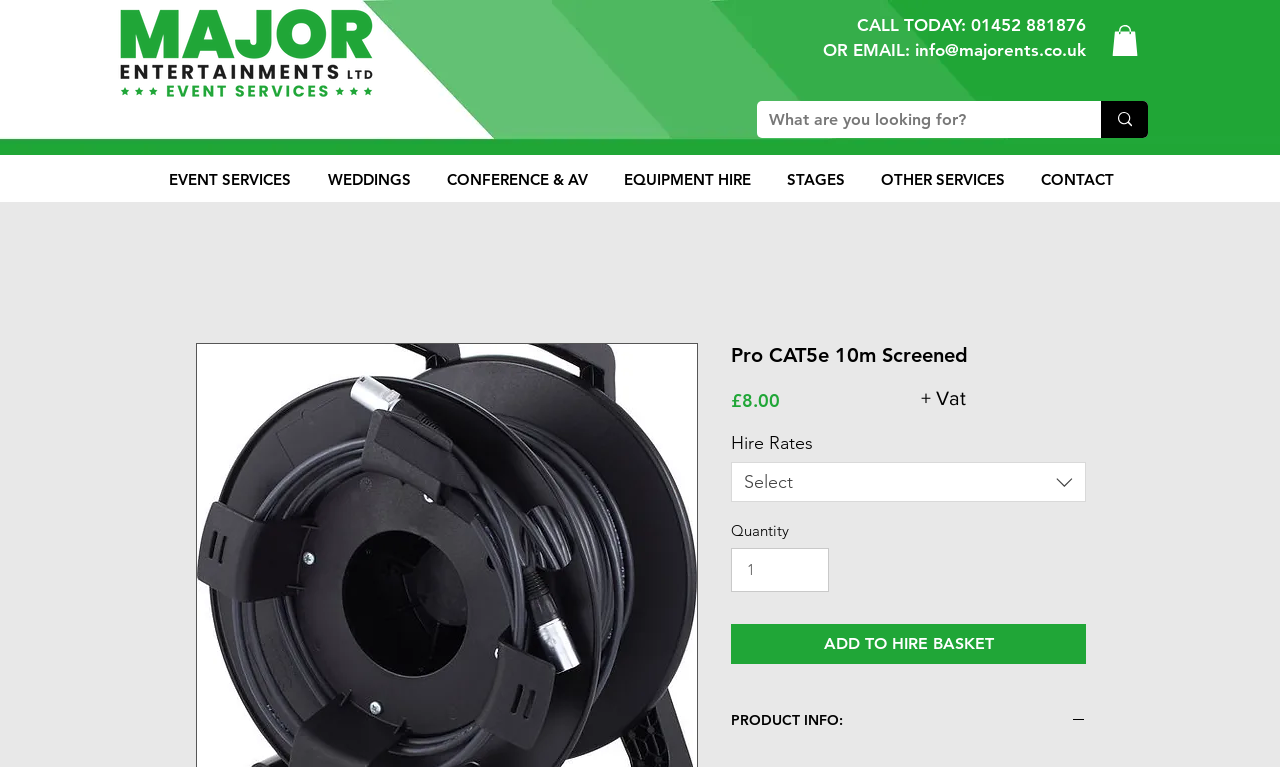Create a full and detailed caption for the entire webpage.

This webpage appears to be a product page for a Pro CAT5e 10m Screened cable. At the top left, there is a logo of Major Entertainment, which is also a link. Next to the logo, there is a heading with contact information, including a phone number and an email address. 

On the top right, there is a search bar with a button and a placeholder text "What are you looking for?". Below the search bar, there is a navigation menu with links to different sections of the website, including "EVENT SERVICES", "WEDDINGS", "CONFERENCE & AV", "EQUIPMENT HIRE", "STAGES", "OTHER SERVICES", and "CONTACT".

The main content of the page is focused on the product, with a heading "Pro CAT5e 10m Screened" and a price of £8.00. There is also a section for "Hire Rates" with a listbox and a button to add the product to a hire basket. Additionally, there is a "PRODUCT INFO" section with a heading and an image.

There are several buttons and links throughout the page, including a "CALL TODAY" button, a "ADD TO HIRE BASKET" button, and links to different sections of the website. There are also several images, including the Major Entertainment logo, a search icon, and an image in the "PRODUCT INFO" section.